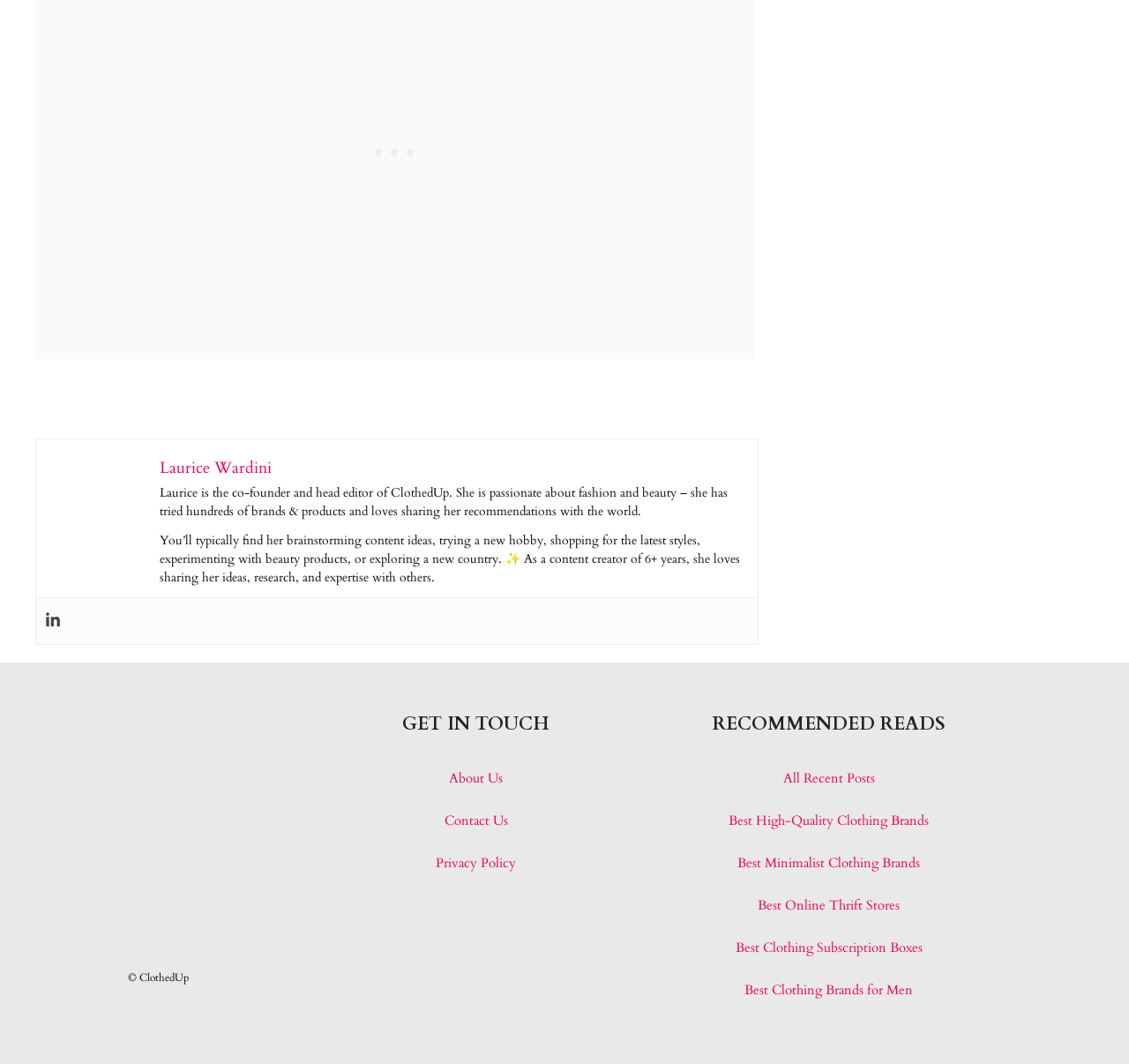What is the name of the co-founder and head editor of ClothedUp?
Using the visual information from the image, give a one-word or short-phrase answer.

Laurice Wardini